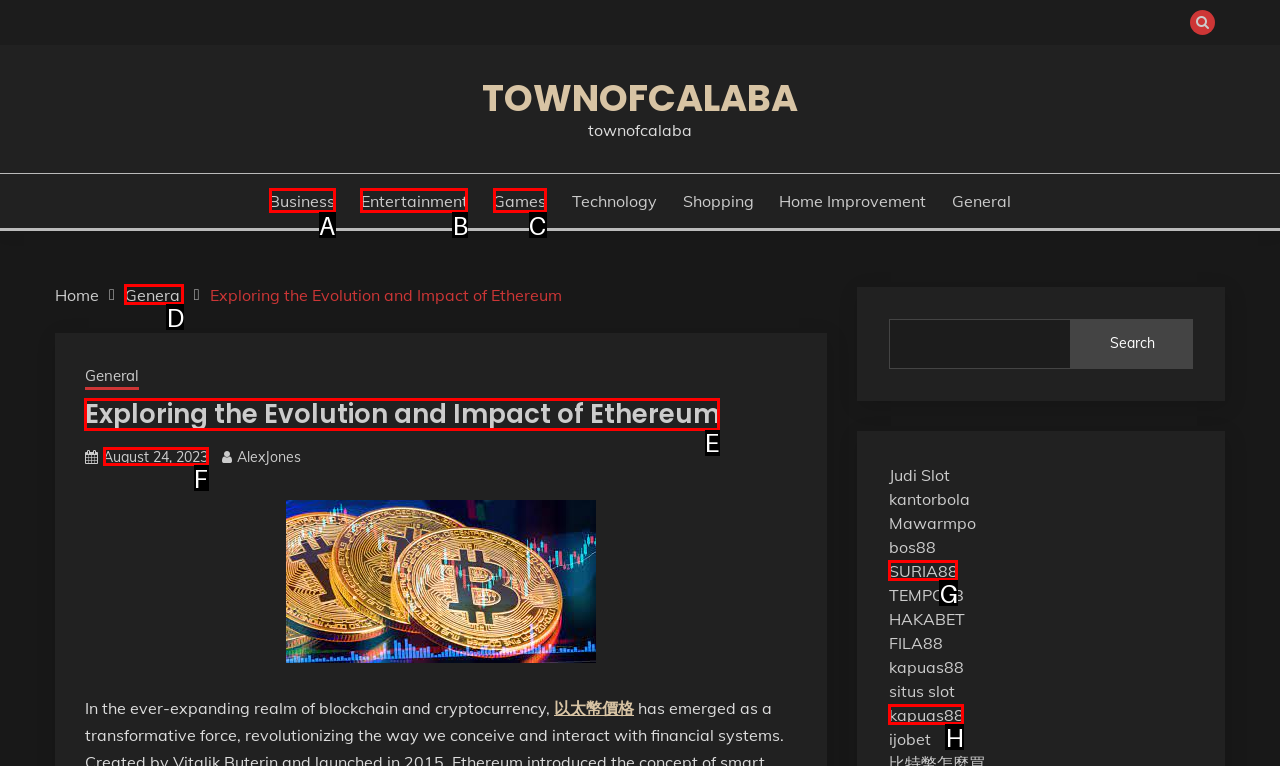Look at the highlighted elements in the screenshot and tell me which letter corresponds to the task: Read the article about Ethereum.

E